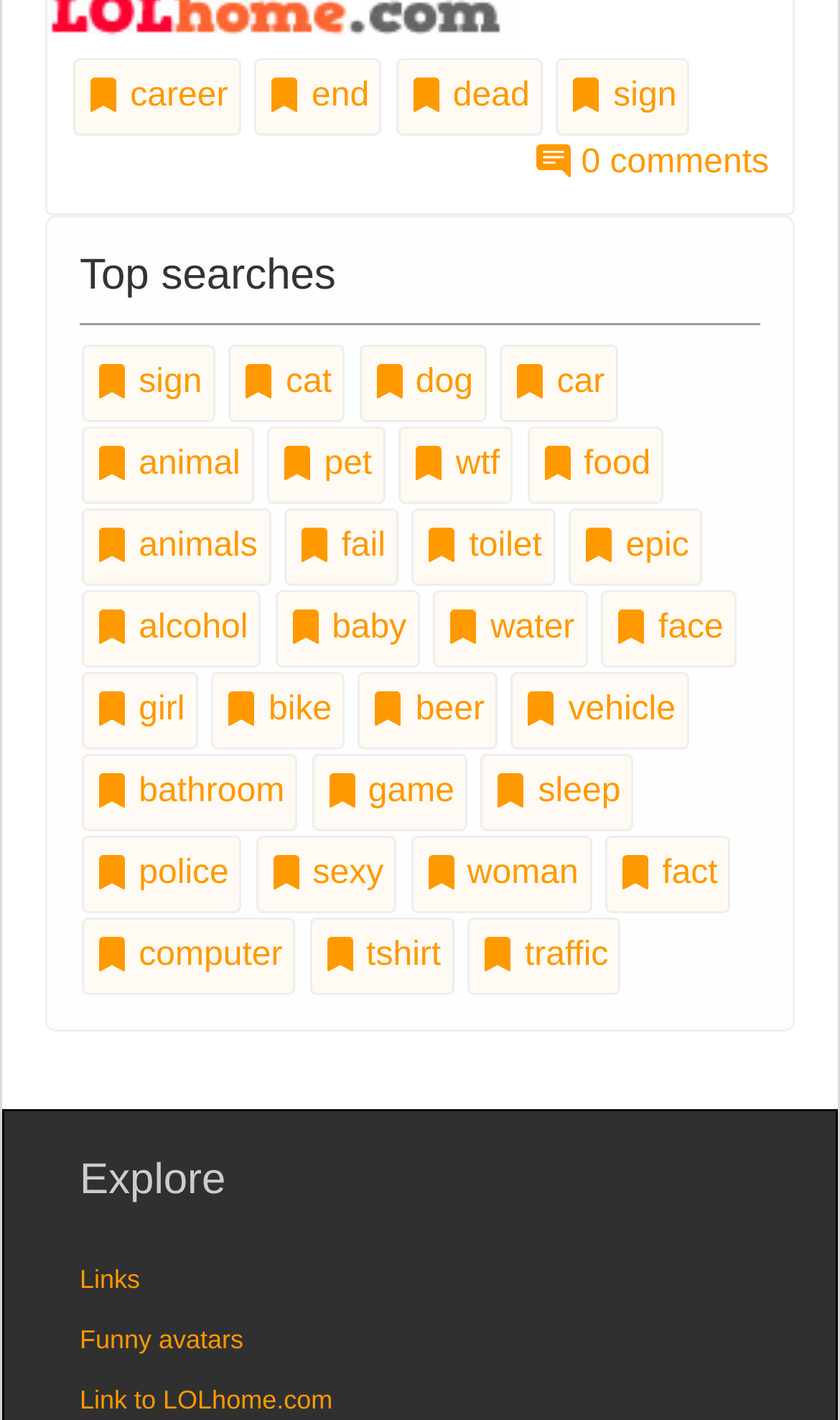Provide your answer in one word or a succinct phrase for the question: 
What is the second link under 'Explore'?

Funny avatars